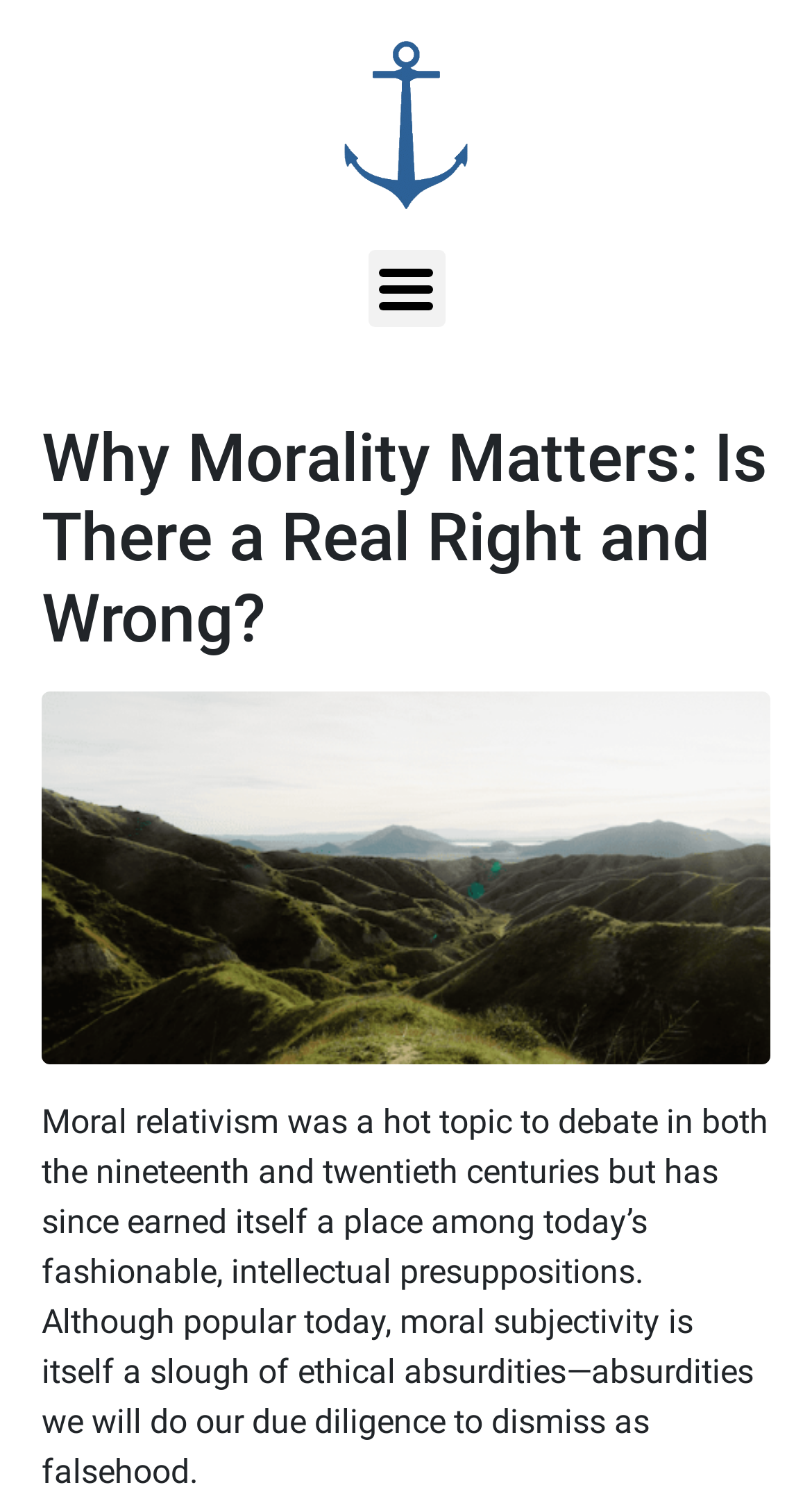How many paragraphs are there in the article?
Please provide a detailed answer to the question.

I counted the number of static text elements within the article, which represent the paragraphs. There are two static text elements, which implies that there are two paragraphs in the article.